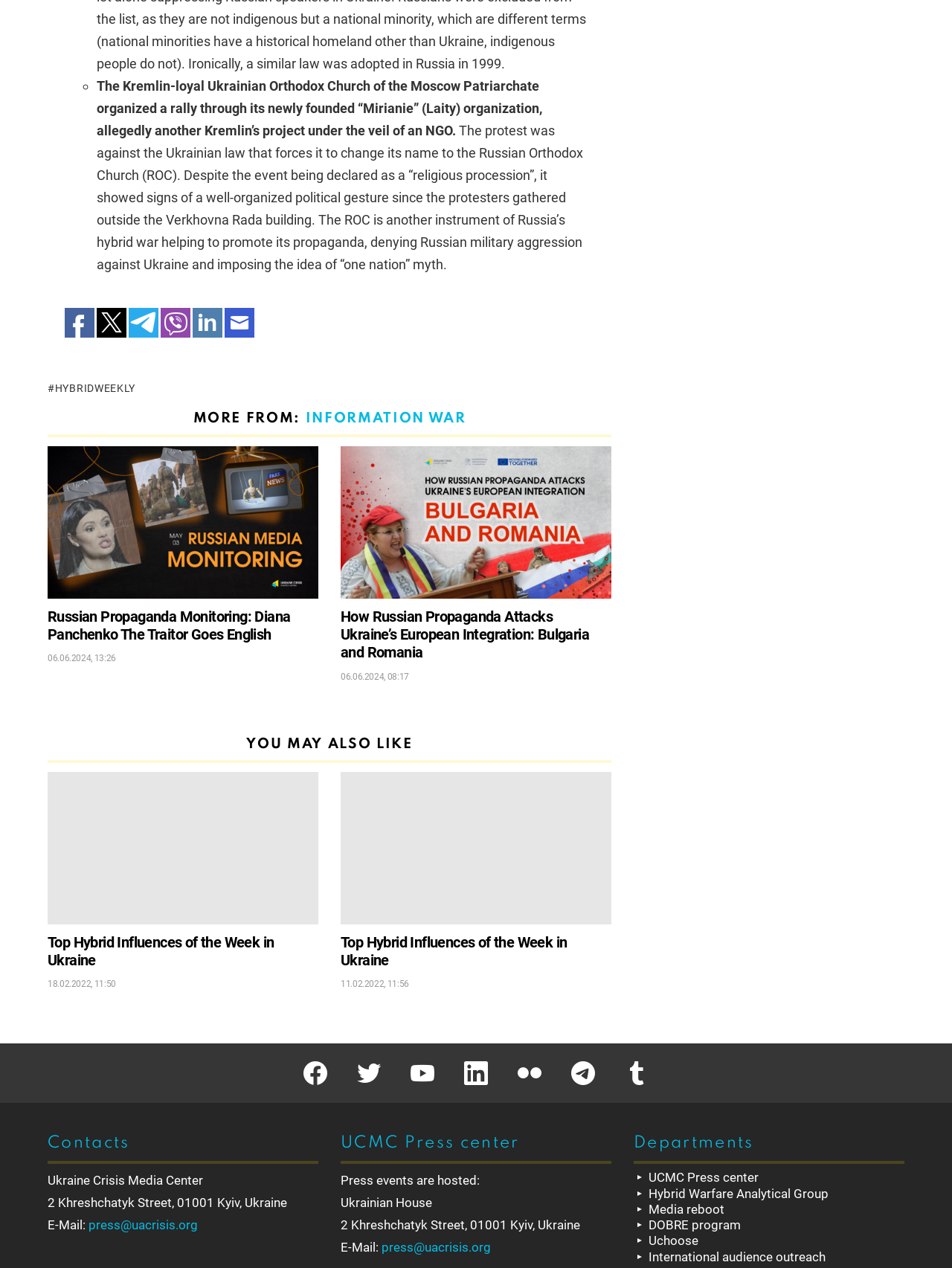Please identify the coordinates of the bounding box for the clickable region that will accomplish this instruction: "Share on Facebook".

[0.068, 0.243, 0.099, 0.266]